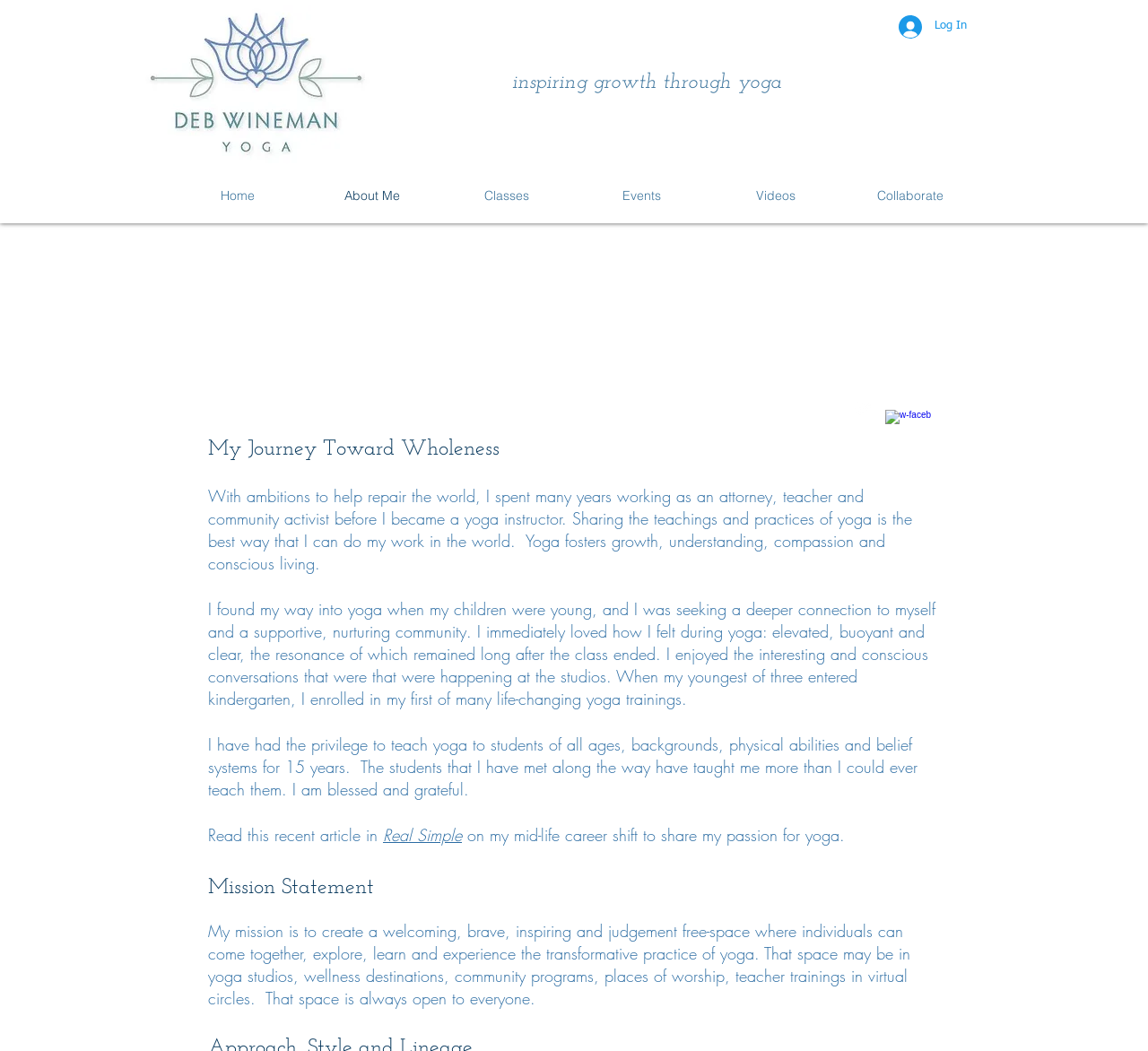What is the logo image filename? Please answer the question using a single word or phrase based on the image.

deblogo.jpg